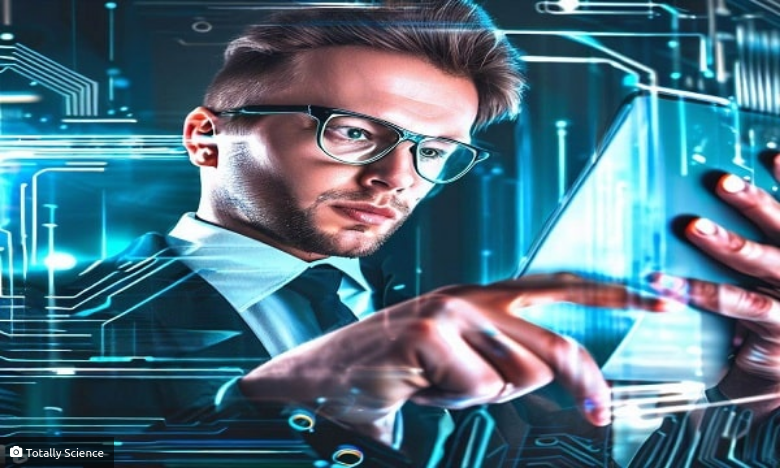What is the backdrop of the image composed of?
Based on the image, give a concise answer in the form of a single word or short phrase.

Digital circuits and lines